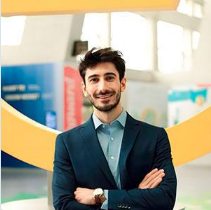Answer the following query concisely with a single word or phrase:
Where did Clemente study?

Universidad de Zaragoza